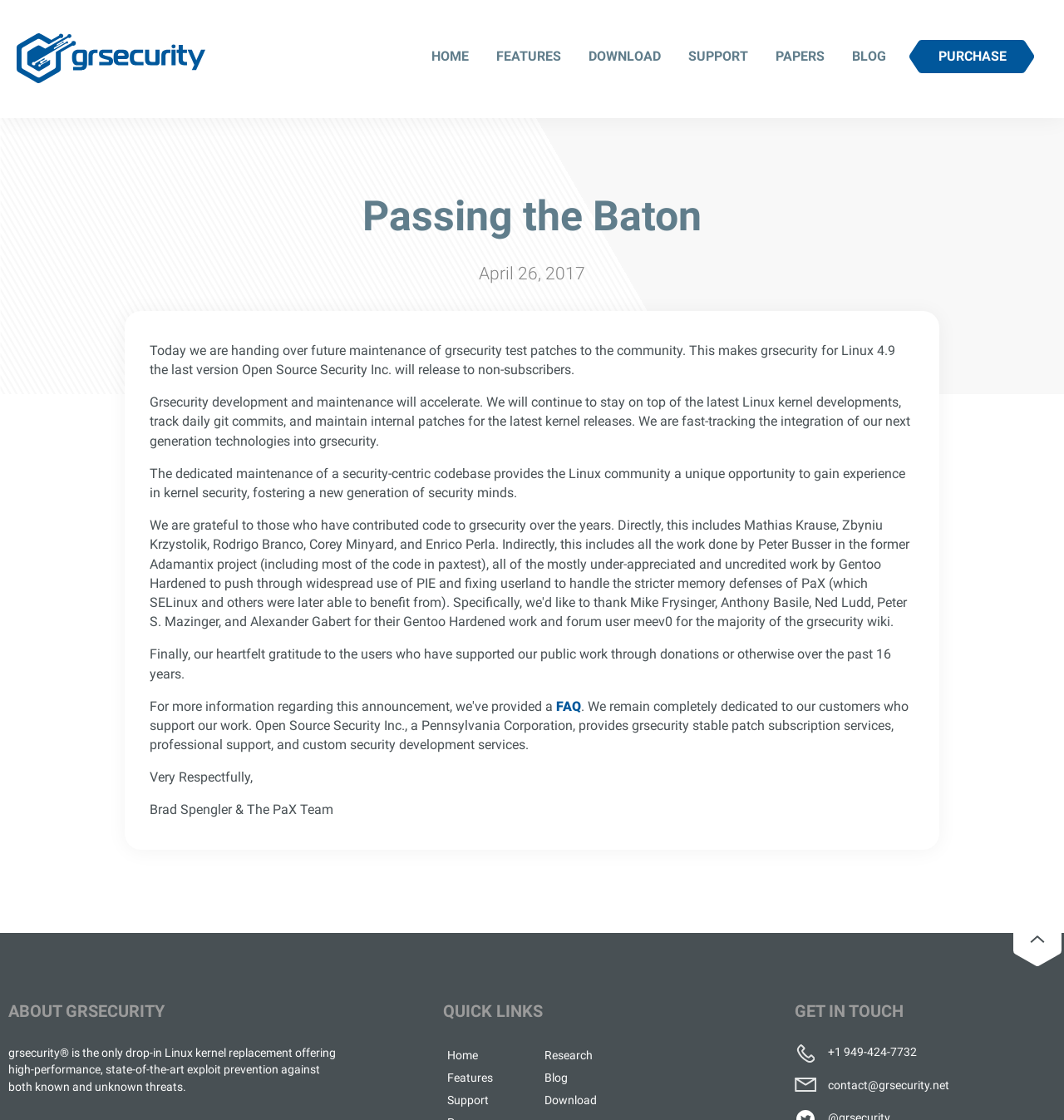Please locate the bounding box coordinates of the element that needs to be clicked to achieve the following instruction: "visit the BLOG". The coordinates should be four float numbers between 0 and 1, i.e., [left, top, right, bottom].

[0.797, 0.033, 0.837, 0.068]